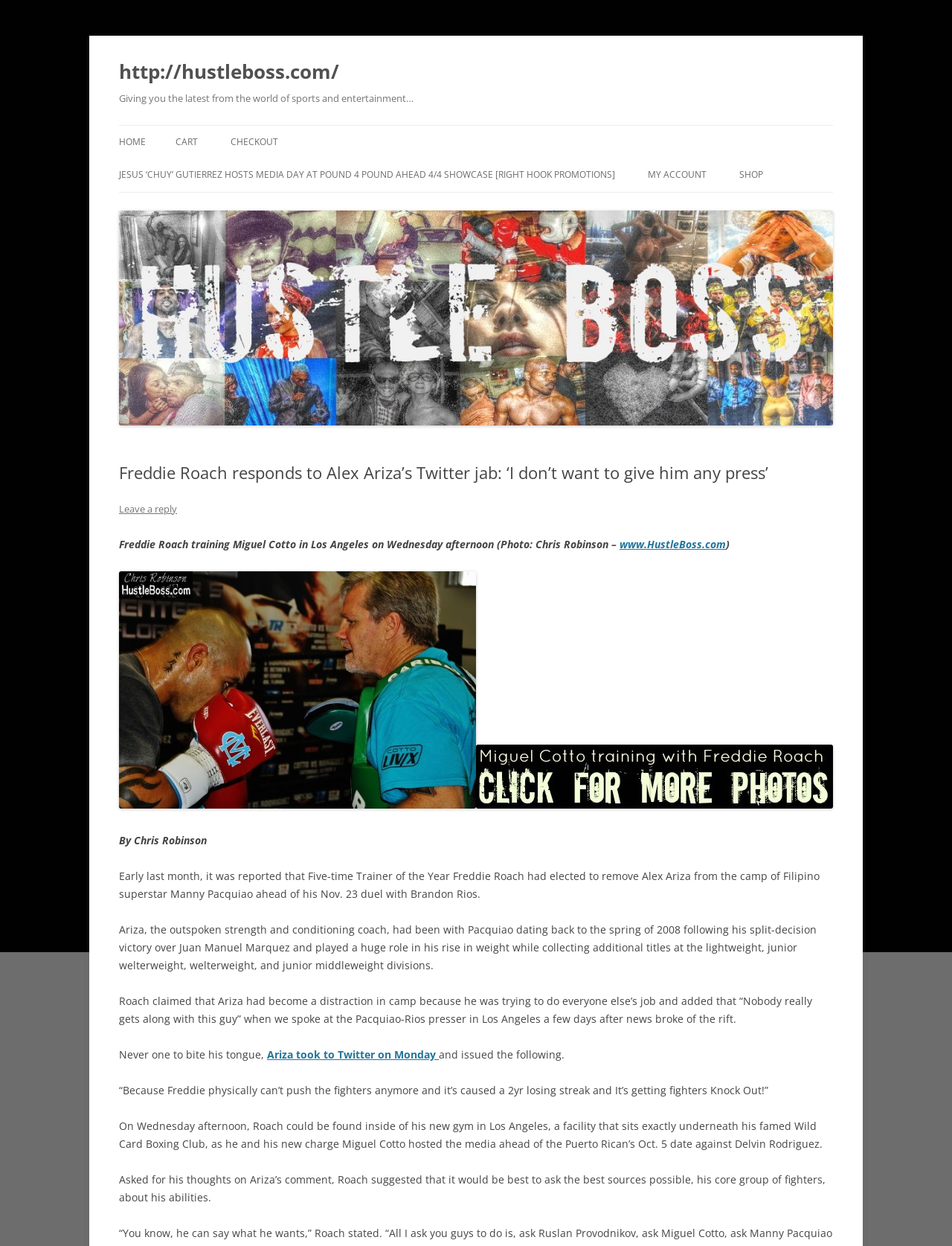Find and indicate the bounding box coordinates of the region you should select to follow the given instruction: "Click on the HOME link".

[0.125, 0.101, 0.153, 0.127]